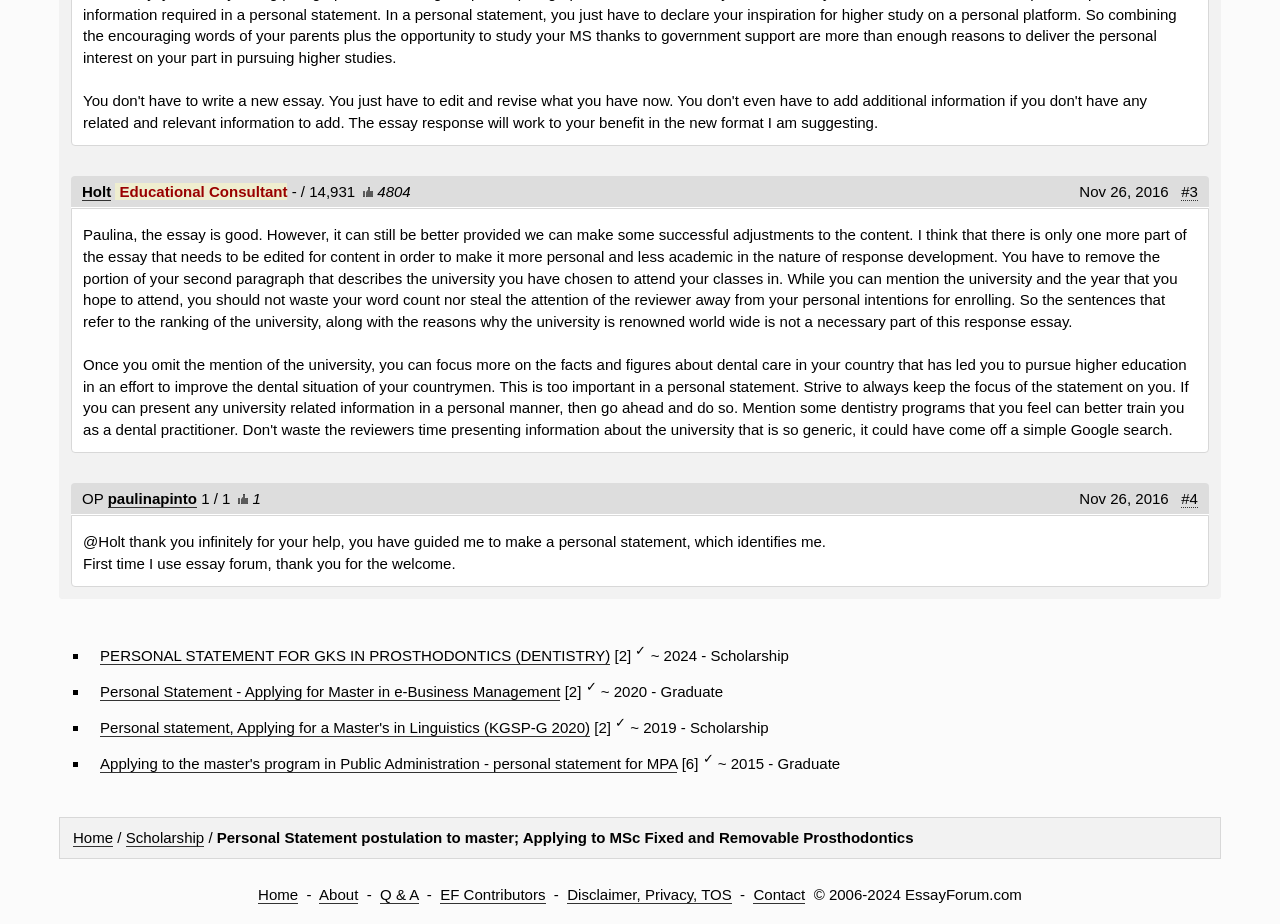Analyze the image and provide a detailed answer to the question: How many threads has the user 'paulinapinto' posted?

I found the user 'paulinapinto' by looking at the second article element, which contains a link with the text 'paulinapinto' and a generic element with the text 'Threads / Posts' followed by '1 / 1'.